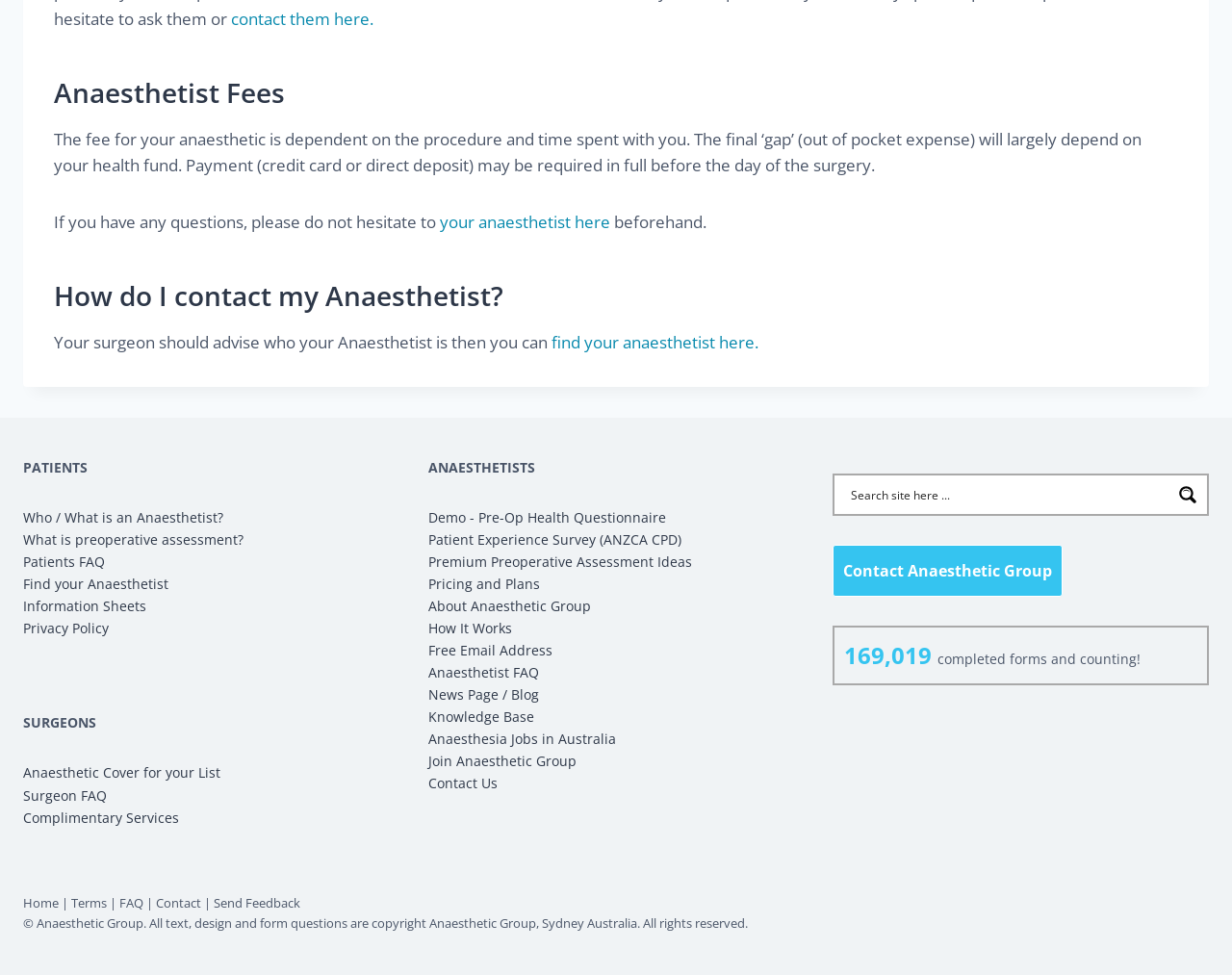Extract the bounding box of the UI element described as: "find your anaesthetist here.".

[0.448, 0.34, 0.616, 0.363]